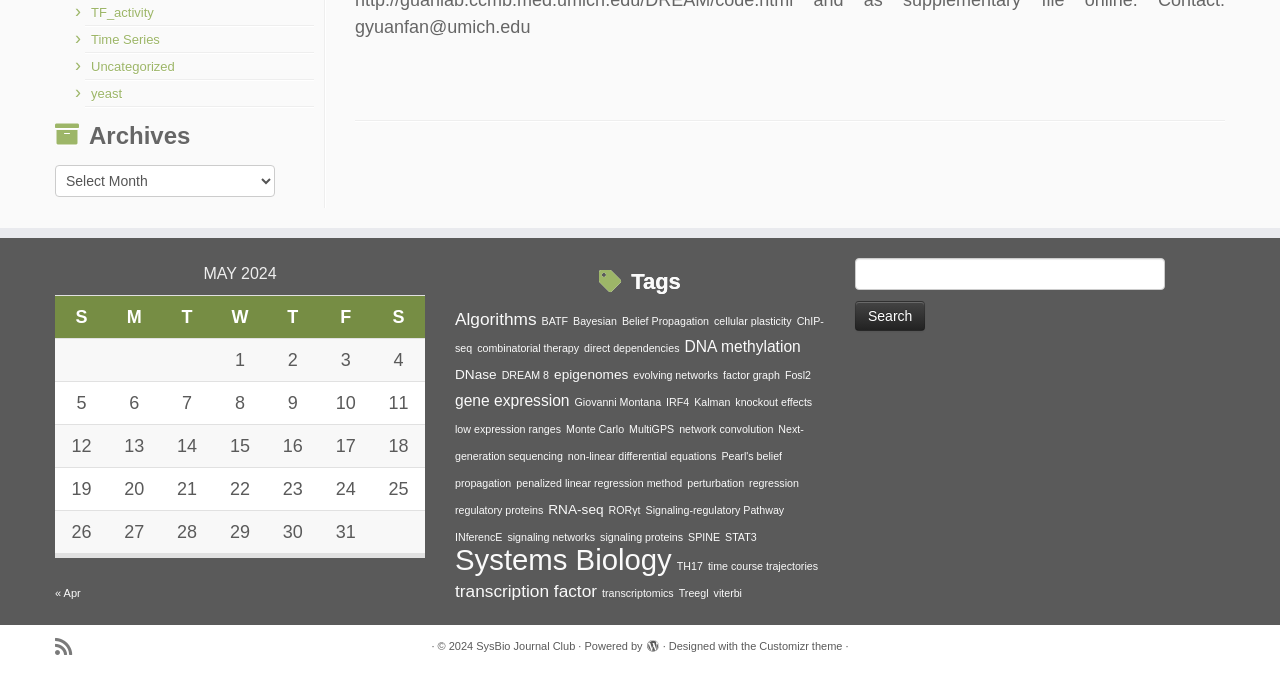Locate the UI element that matches the description knockout effects in the webpage screenshot. Return the bounding box coordinates in the format (top-left x, top-left y, bottom-right x, bottom-right y), with values ranging from 0 to 1.

[0.574, 0.585, 0.635, 0.603]